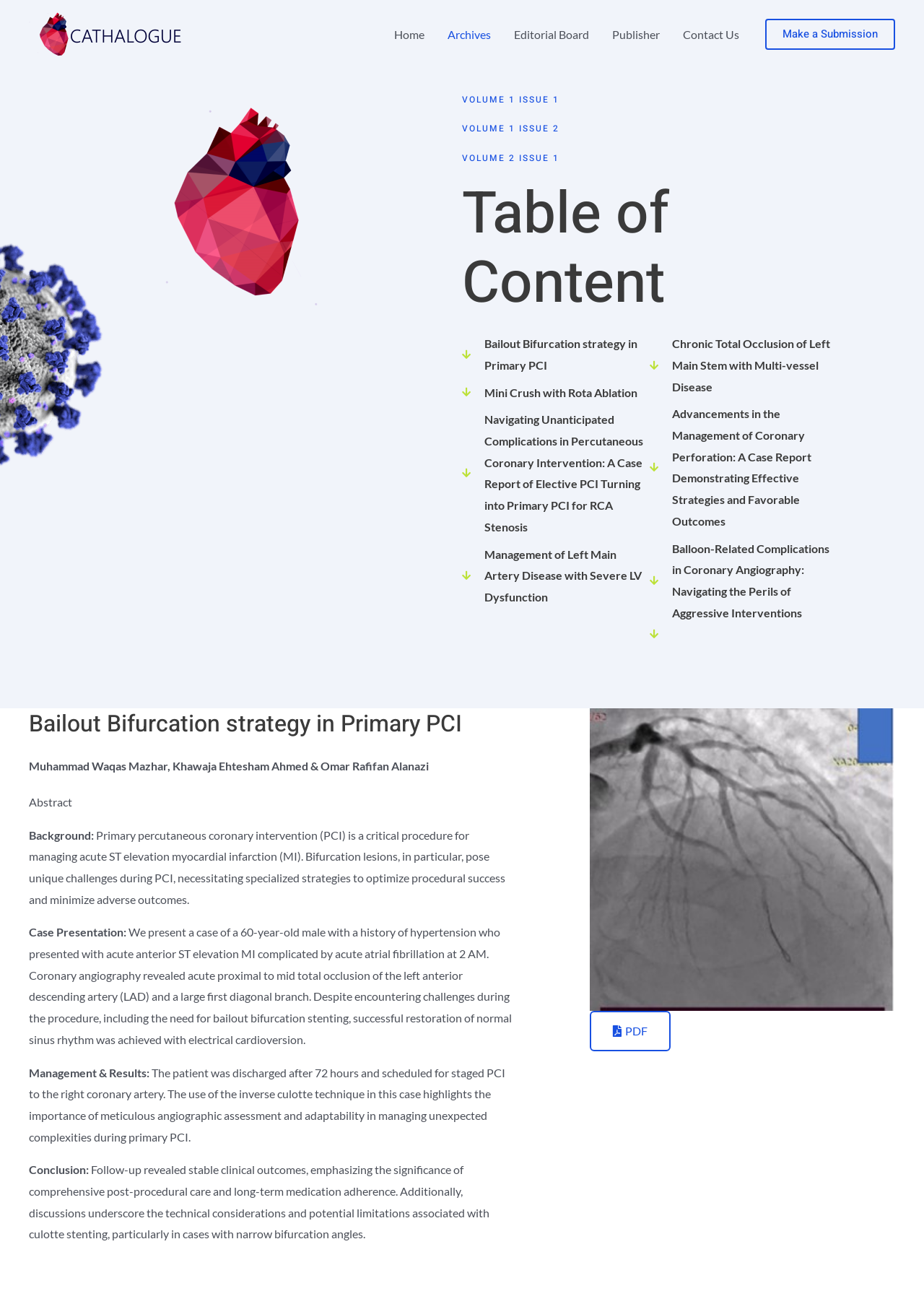Highlight the bounding box coordinates of the region I should click on to meet the following instruction: "Make a submission to the catalogue".

[0.828, 0.015, 0.969, 0.039]